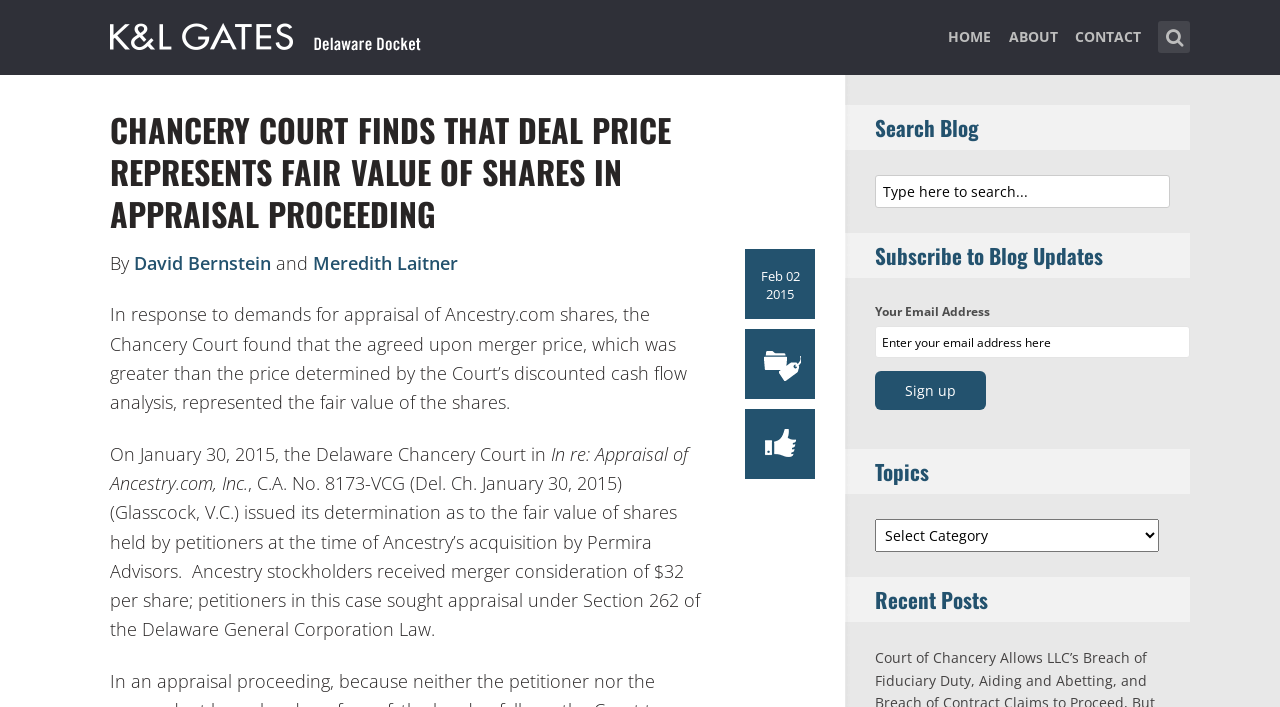What is the name of the court case mentioned in the article?
Look at the screenshot and respond with one word or a short phrase.

In re: Appraisal of Ancestry.com, Inc.